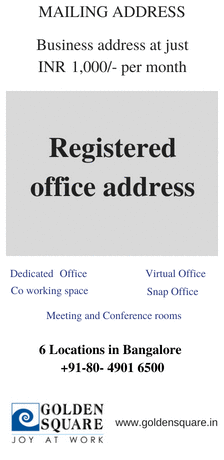Illustrate the image with a detailed caption.

The image advertises office space options available through Golden Square, showcasing services aimed at small businesses and entrepreneurs in Bangalore. It prominently features text that highlights a registered office address for just INR 1,000 per month, making it an attractive proposal for those seeking affordable business solutions. The layout emphasizes various offerings: dedicated offices, virtual offices, co-working spaces, snap offices, and meeting and conference rooms, catering to diverse professional needs. The design is clean and professional, reinforcing the value of establishing a business identity without significant overhead costs. Contact information is provided, including a local phone number and a website, directing potential clients to learn more about their six convenient locations in Bangalore.